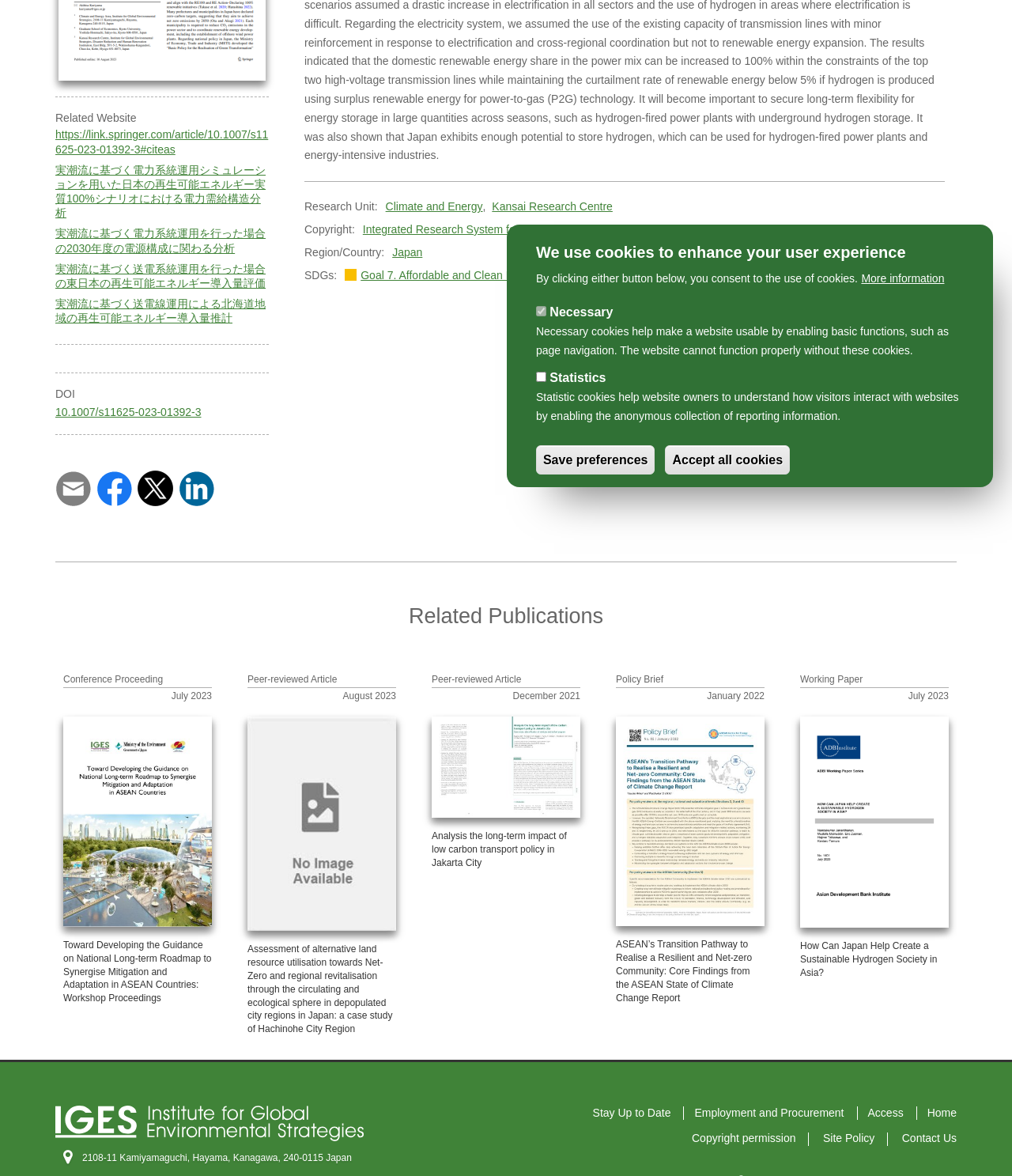Calculate the bounding box coordinates for the UI element based on the following description: "title="Facebook"". Ensure the coordinates are four float numbers between 0 and 1, i.e., [left, top, right, bottom].

[0.095, 0.409, 0.13, 0.42]